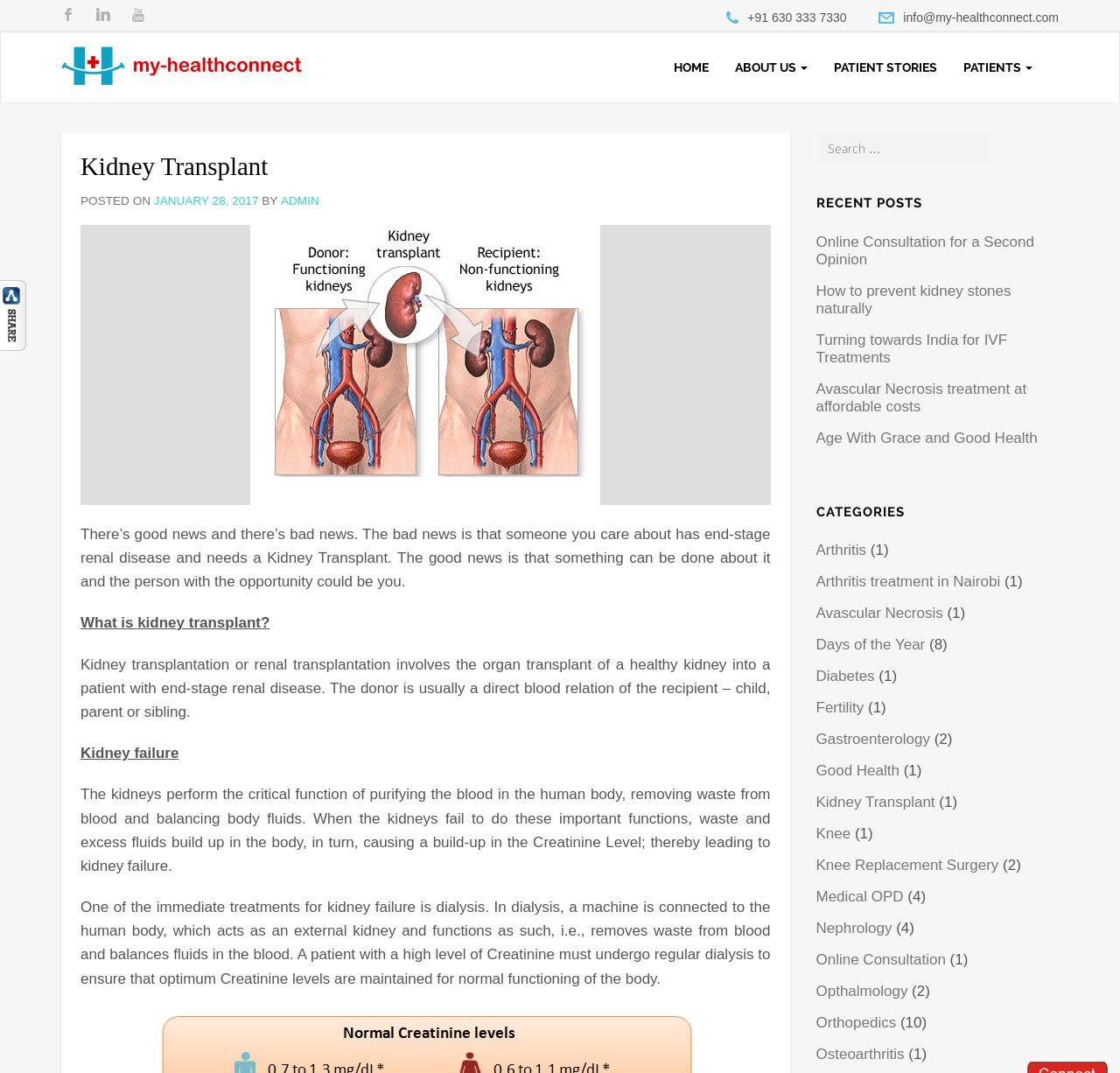Generate a thorough caption that explains the contents of the webpage.

This webpage is about kidney transplant and patient stories. At the top, there are three links 'b', 'j', and 'r' aligned horizontally, followed by a phone number '+91 630 033 07330' and an email address 'info@my-healthconnect.com'. Below these, there is a navigation menu with links to 'HOME', 'ABOUT US', 'PATIENT STORIES', and 'PATIENTS', with the latter two having dropdown menus.

The main content of the page is a patient story about kidney transplant, which includes a heading 'Kidney Transplant', a posted date 'JANUARY 28, 2017', and a brief description of the story. Below this, there is a figure related to kidney transplant.

The story is divided into several sections, including 'What is kidney transplant?', 'Kidney failure', and 'One of the immediate treatments for kidney failure is dialysis.' Each section has a brief description of the topic.

On the right side of the page, there is a search box and a section titled 'RECENT POSTS' with five links to recent articles. Below this, there is a section titled 'CATEGORIES' with 15 links to different categories, including 'Arthritis', 'Avascular Necrosis', 'Diabetes', and 'Kidney Transplant', among others. Some of these categories have a number in parentheses, indicating the number of posts in that category.

At the bottom of the page, there is a call-to-action button 'Share This With Your Friends' and a link to 'Show Buttons' with an associated image.